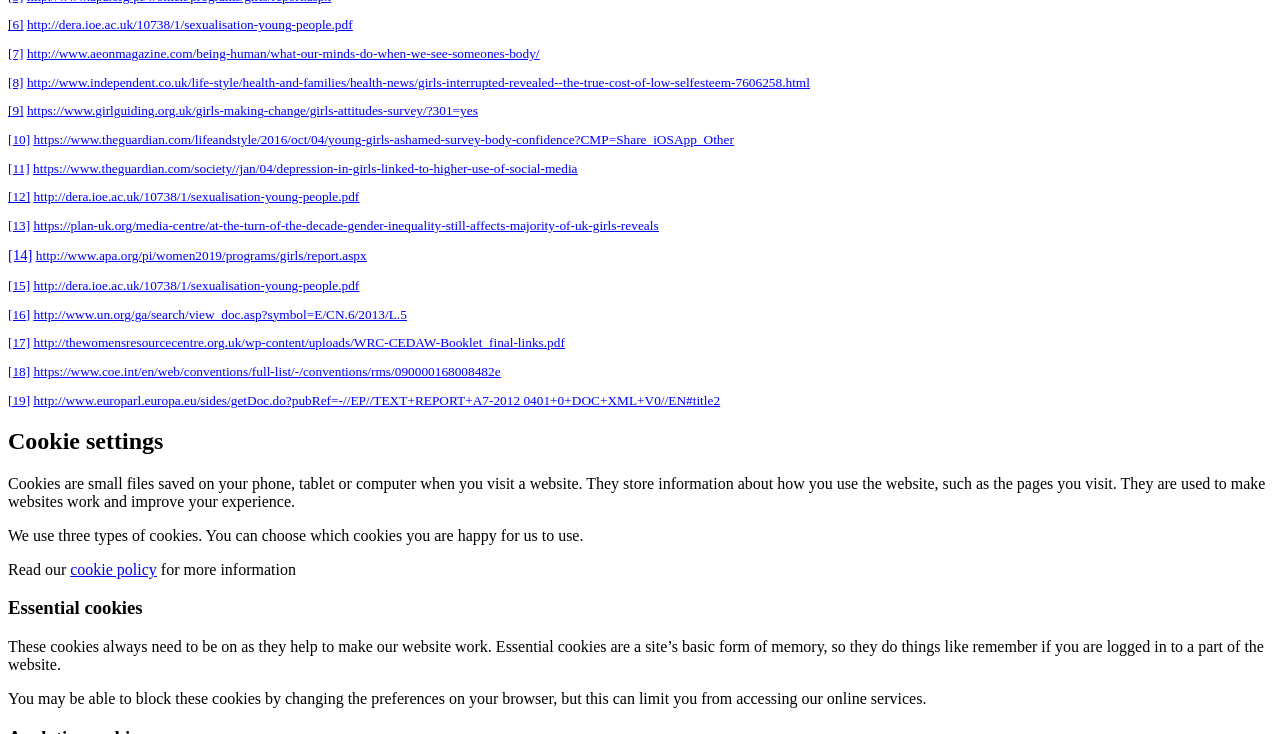Locate the bounding box coordinates of the element that should be clicked to fulfill the instruction: "view the cookie policy".

[0.055, 0.764, 0.123, 0.787]